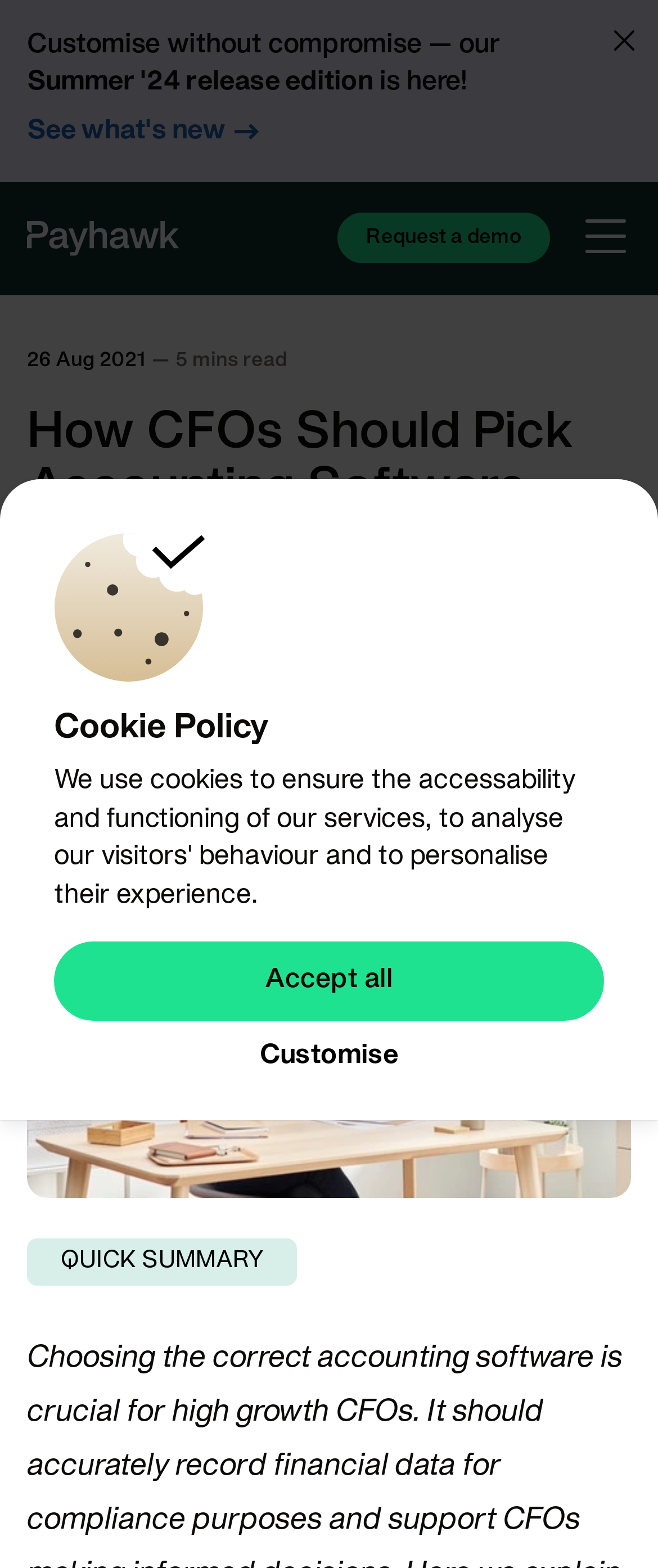Identify the primary heading of the webpage and provide its text.

How CFOs Should Pick Accounting Software